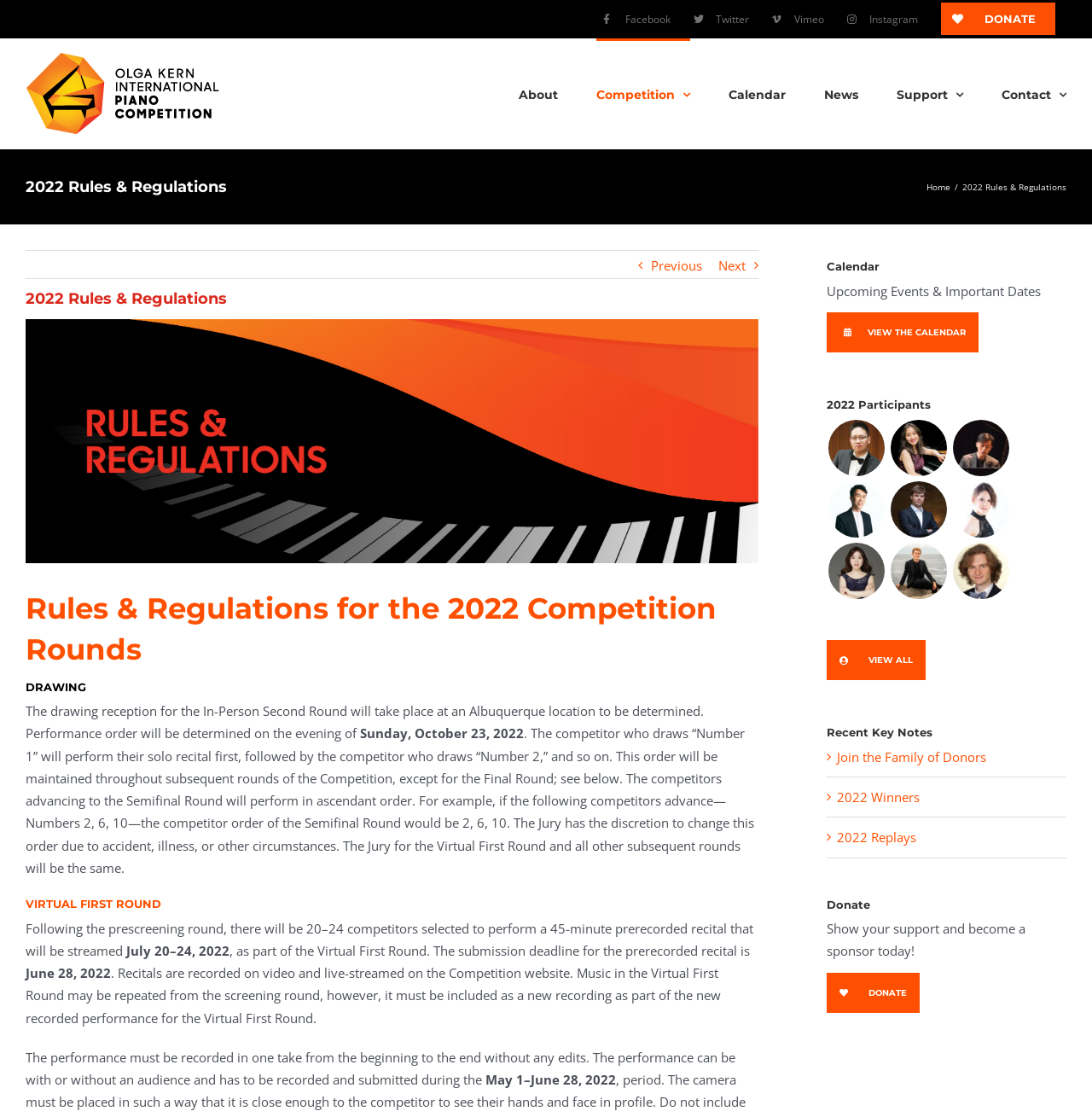Please determine the bounding box coordinates of the element's region to click in order to carry out the following instruction: "Click the Facebook link". The coordinates should be four float numbers between 0 and 1, i.e., [left, top, right, bottom].

[0.542, 0.0, 0.624, 0.034]